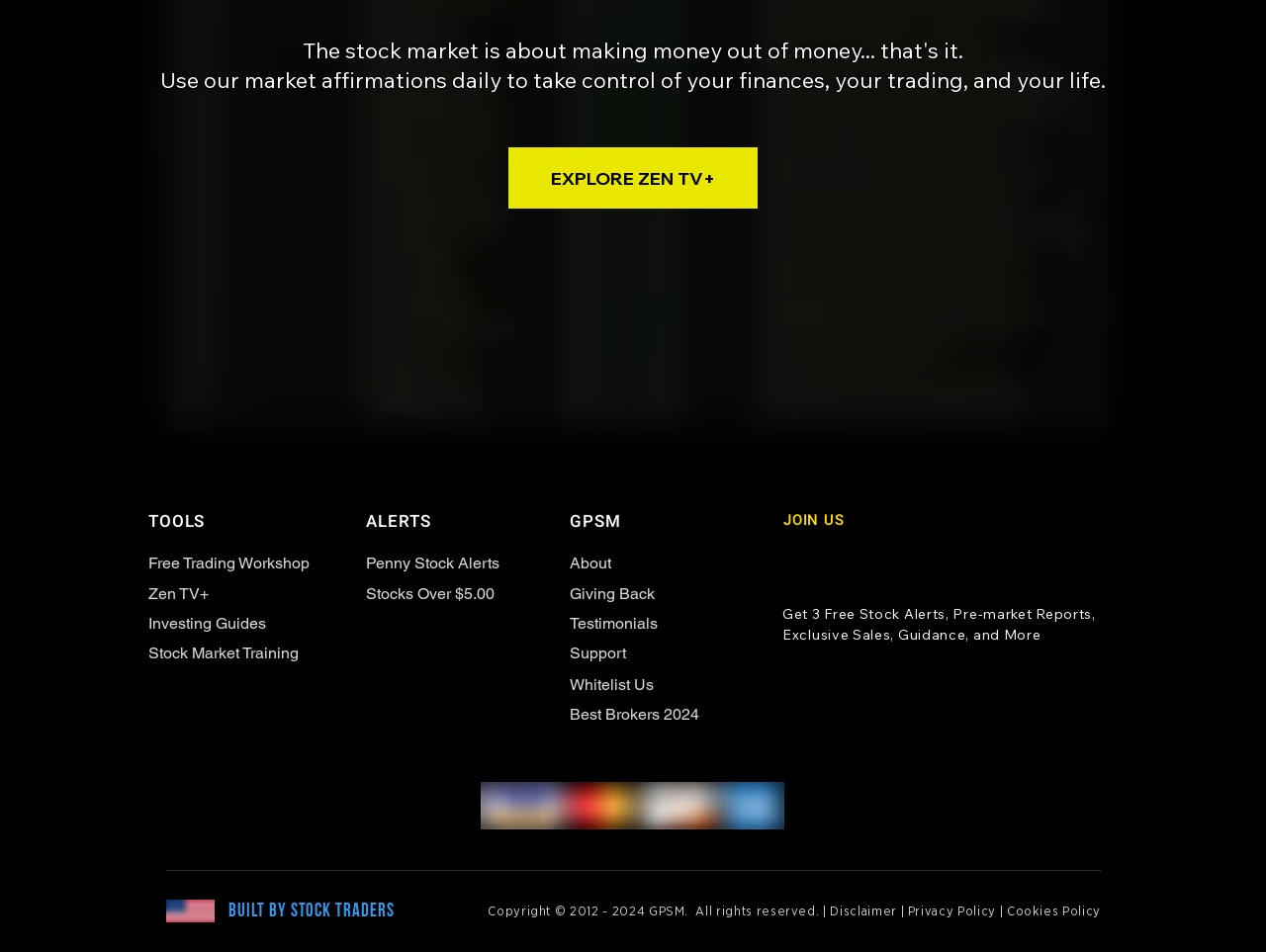Please give a one-word or short phrase response to the following question: 
What is the name of the TV channel mentioned on the website?

Zen TV+